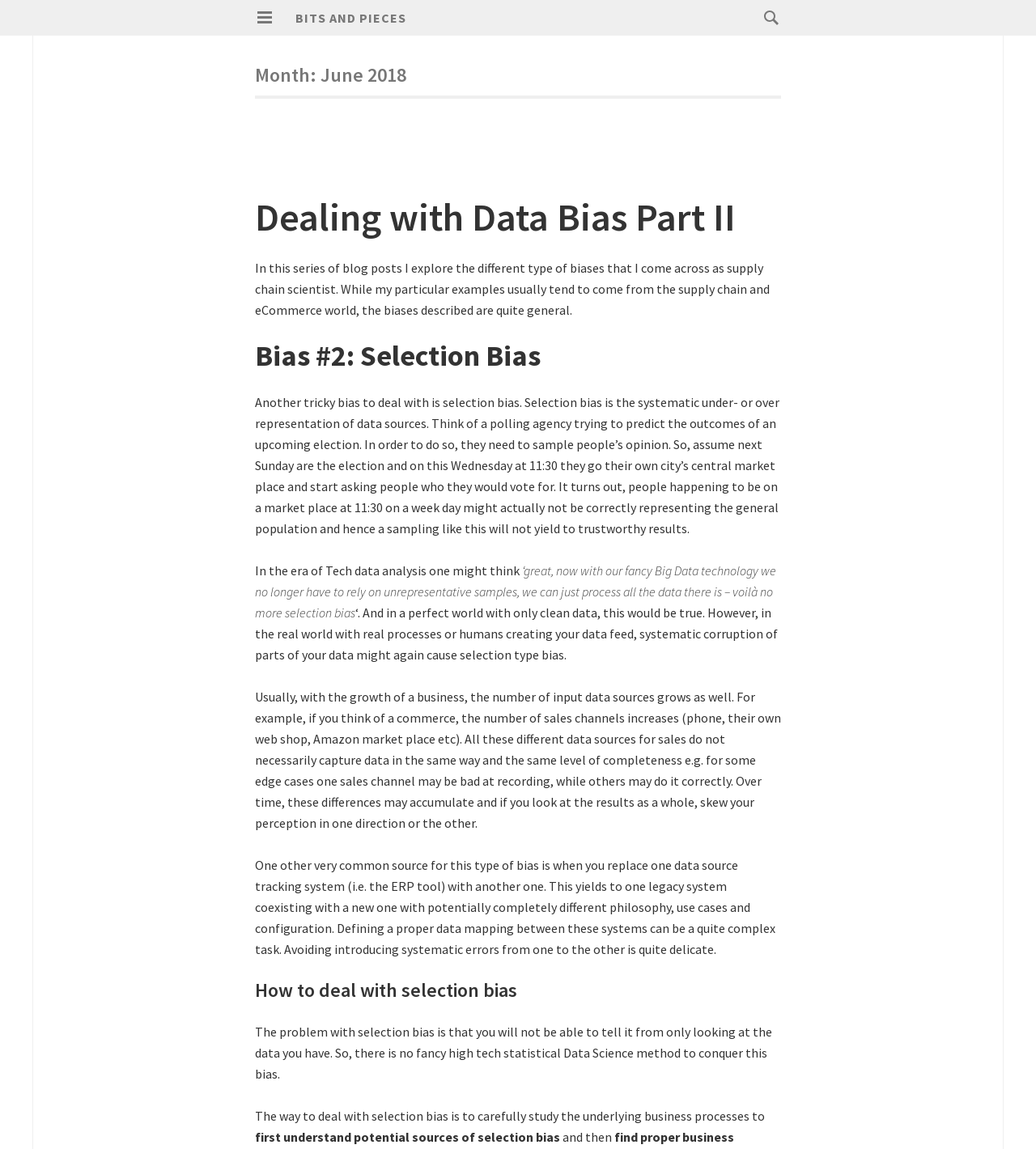What is the author's occupation?
Please ensure your answer is as detailed and informative as possible.

I found the author's occupation by examining the StaticText element 'While my particular examples usually tend to come from the supply chain and eCommerce world...' with bounding box coordinates [0.246, 0.226, 0.743, 0.277]. This suggests that the author is a supply chain scientist.